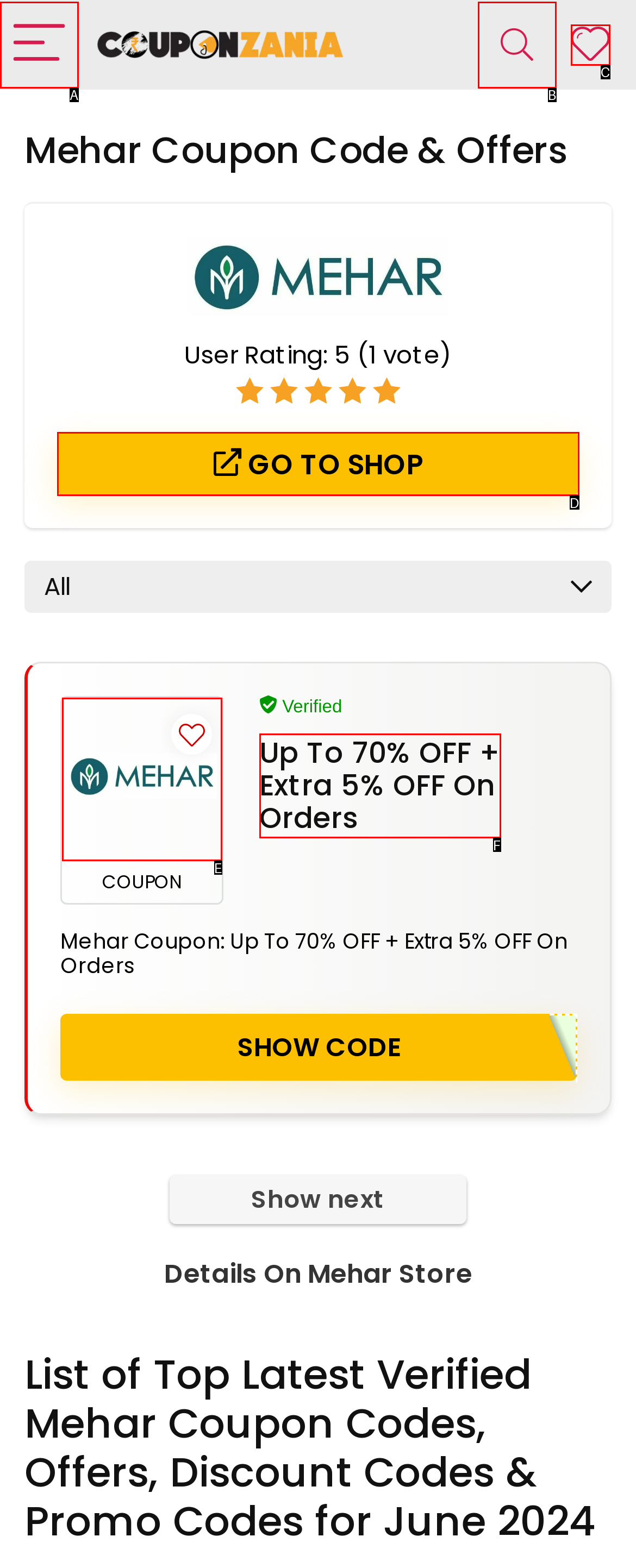Identify the HTML element that best fits the description: Go to shop. Respond with the letter of the corresponding element.

D